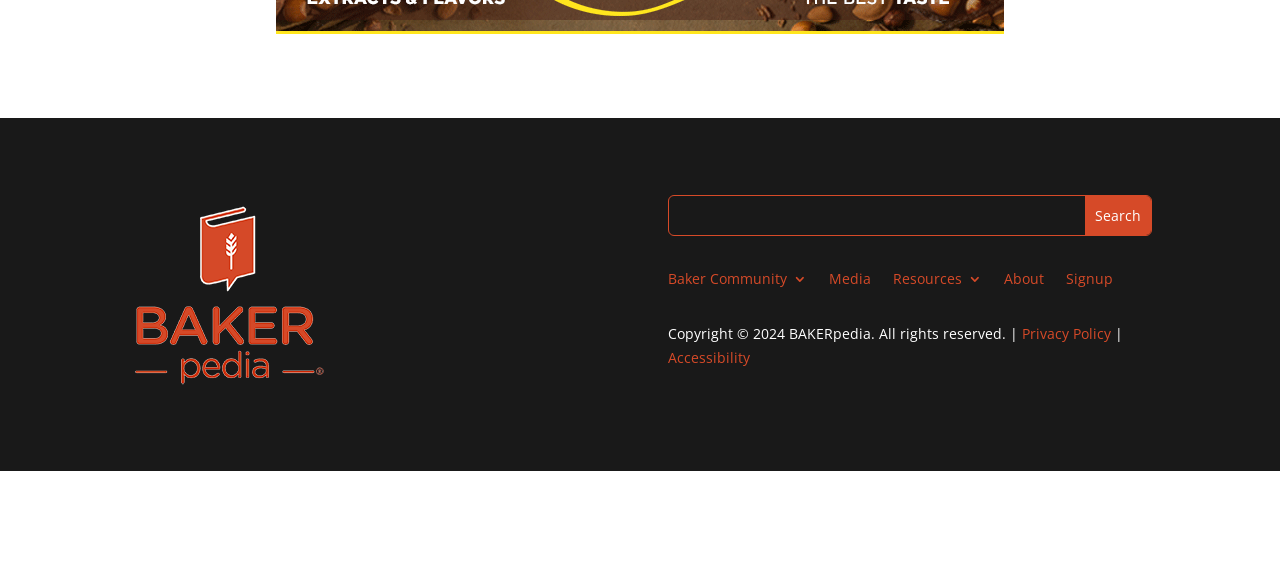Show me the bounding box coordinates of the clickable region to achieve the task as per the instruction: "Click the BAKERpedia Logo".

[0.1, 0.659, 0.256, 0.692]